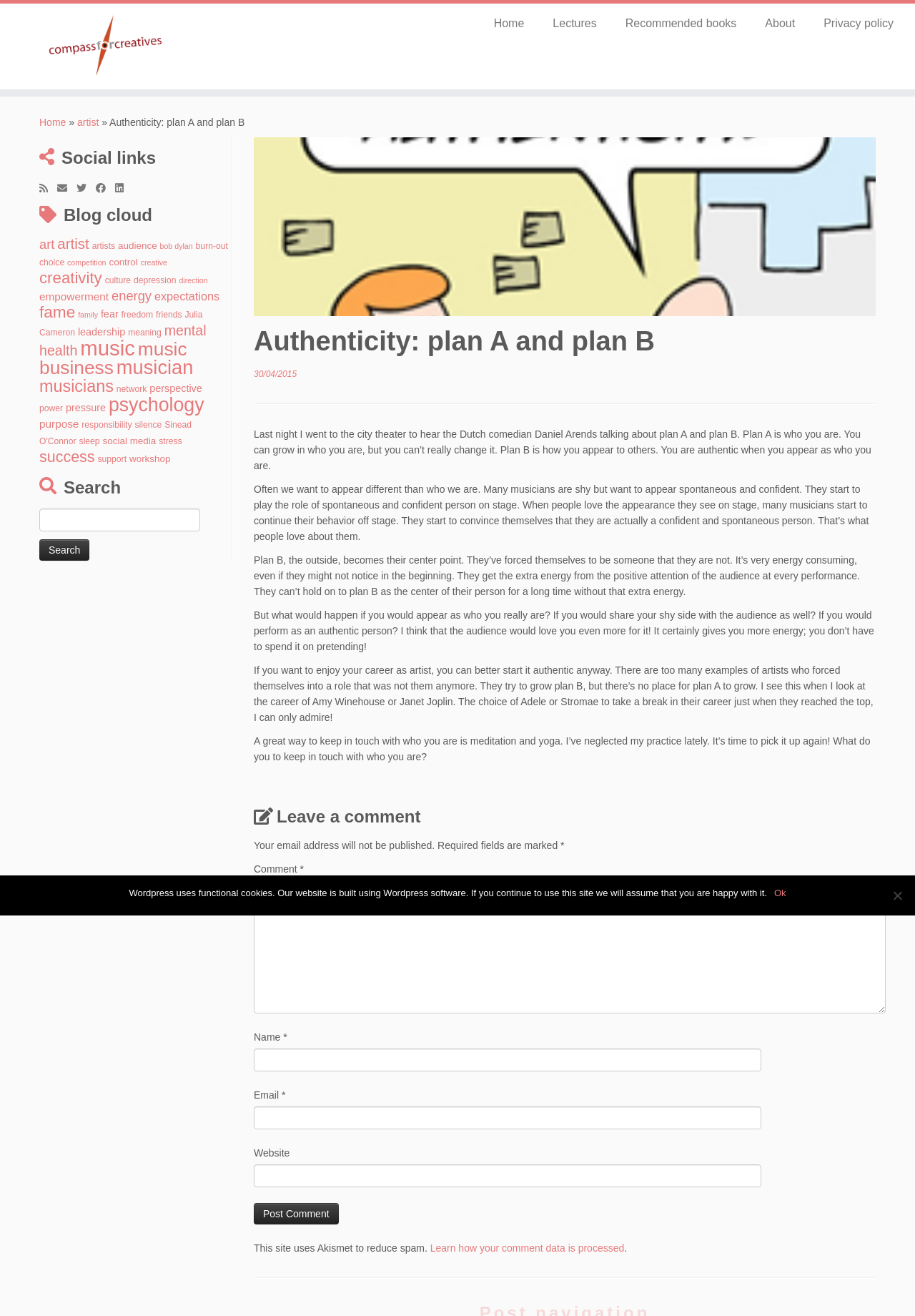Determine the bounding box coordinates for the area that should be clicked to carry out the following instruction: "Click on the 'Lectures' link".

[0.589, 0.009, 0.668, 0.027]